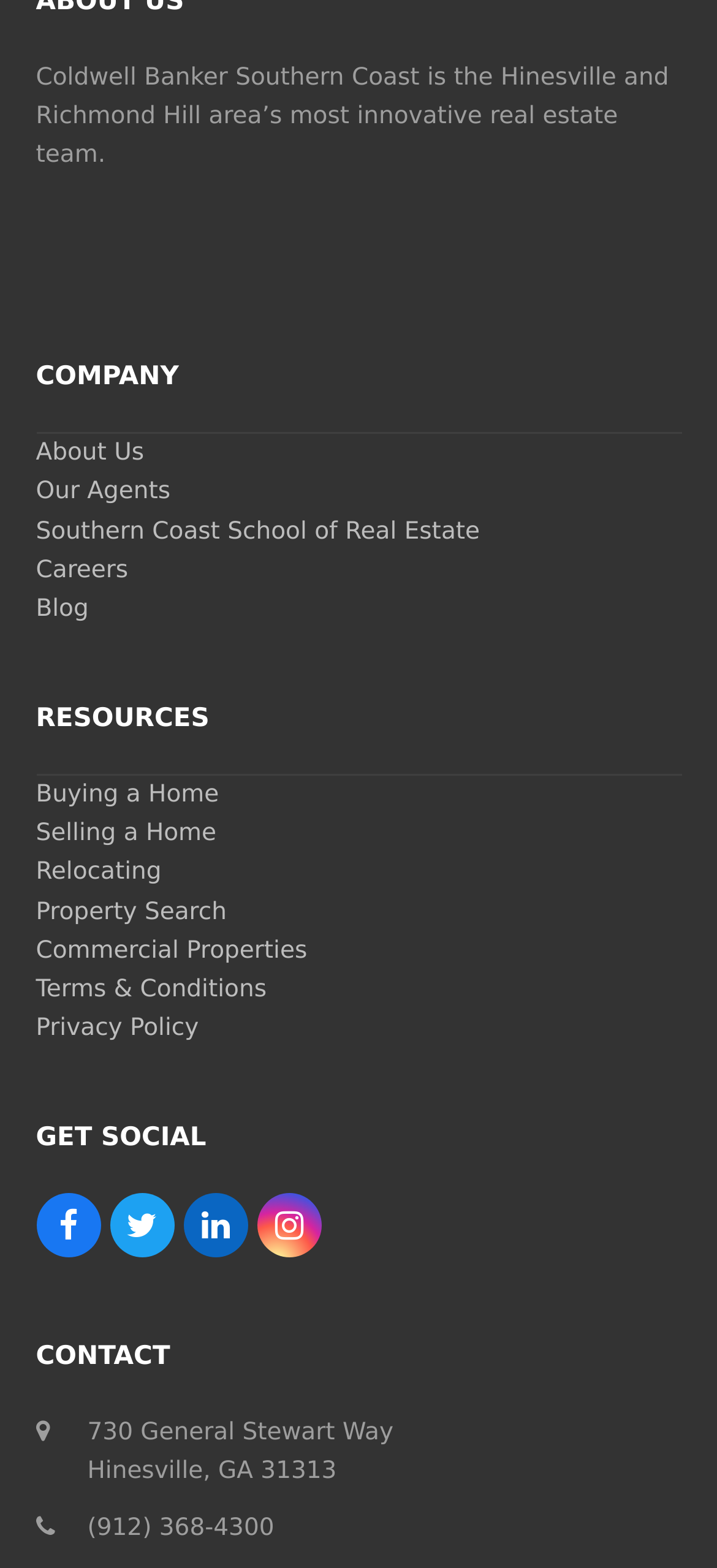Identify the bounding box coordinates of the region that needs to be clicked to carry out this instruction: "Click on About Us". Provide these coordinates as four float numbers ranging from 0 to 1, i.e., [left, top, right, bottom].

[0.05, 0.281, 0.201, 0.298]